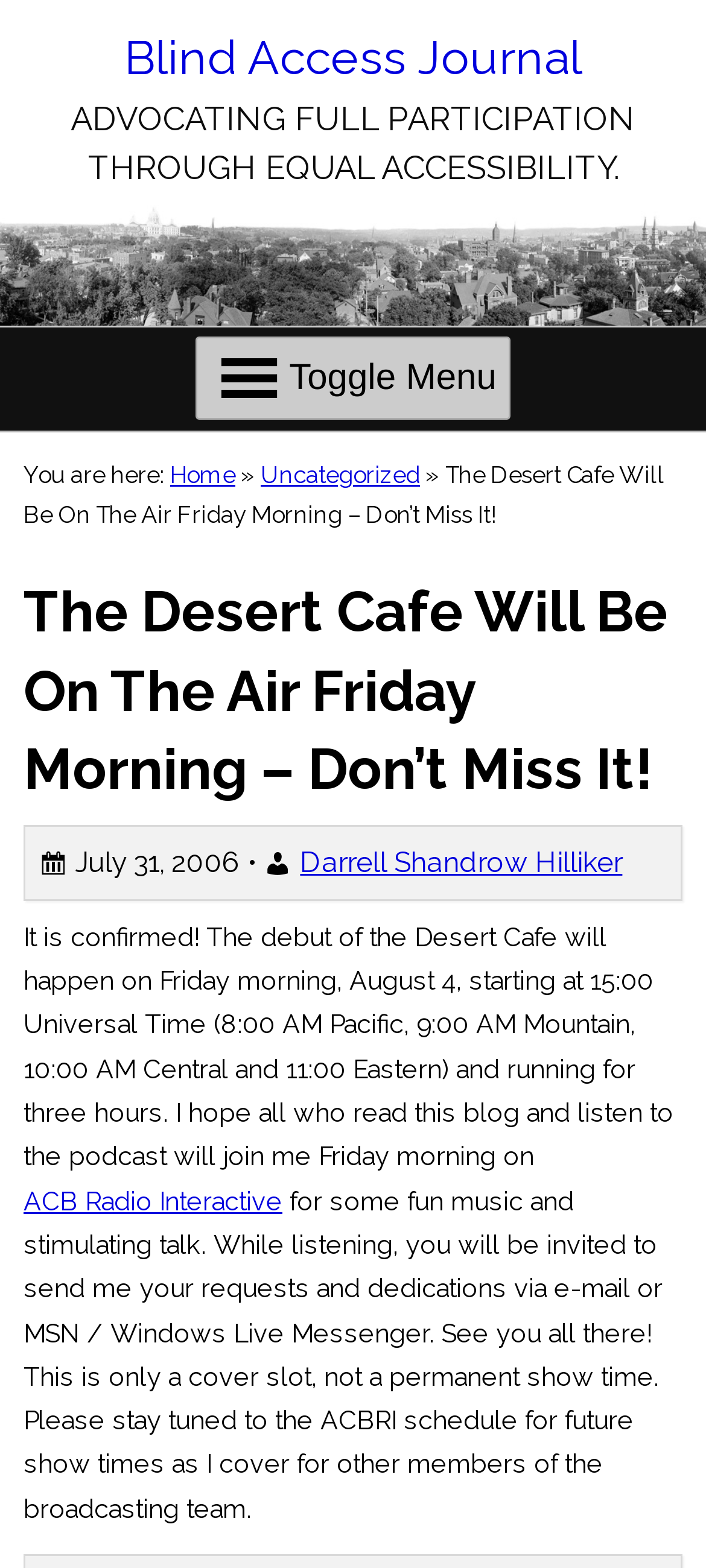Given the element description Learn more about troubleshooting WordPress., predict the bounding box coordinates for the UI element in the webpage screenshot. The format should be (top-left x, top-left y, bottom-right x, bottom-right y), and the values should be between 0 and 1.

None